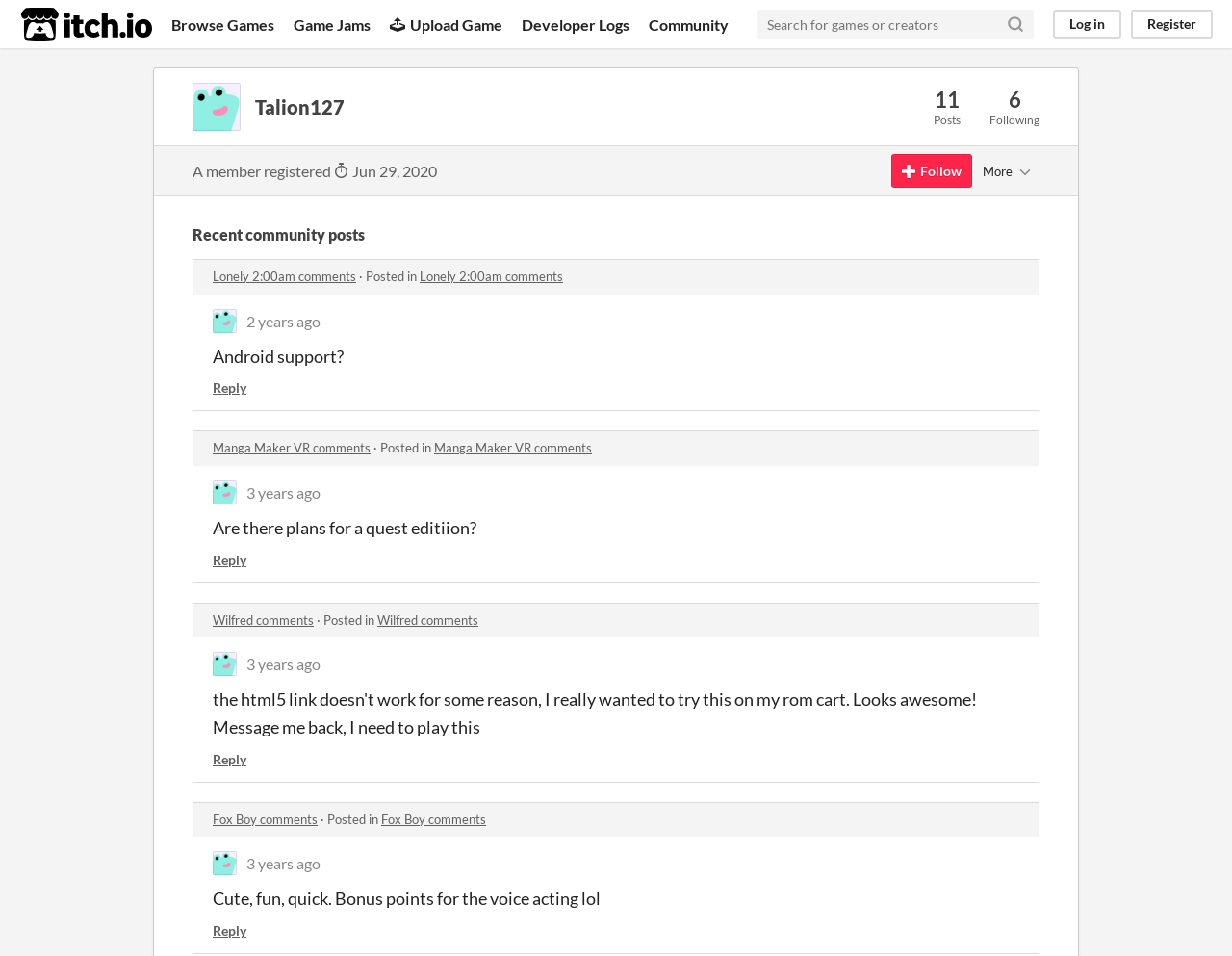How many community posts are shown on the webpage?
Look at the webpage screenshot and answer the question with a detailed explanation.

The webpage shows 5 community posts, each with a title, a timestamp, and a 'Reply' link. The posts are listed below the user profile information.